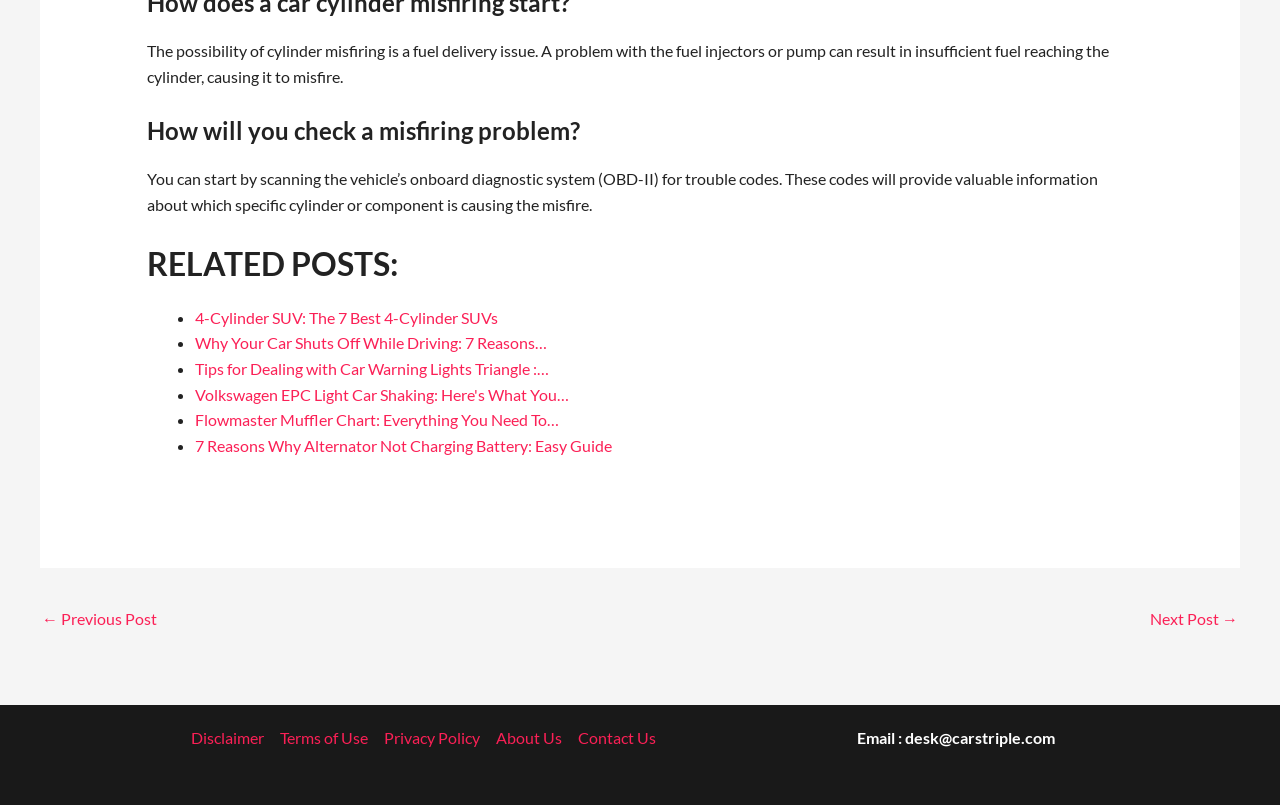Could you determine the bounding box coordinates of the clickable element to complete the instruction: "Click on 'Contact Us'"? Provide the coordinates as four float numbers between 0 and 1, i.e., [left, top, right, bottom].

[0.445, 0.901, 0.512, 0.932]